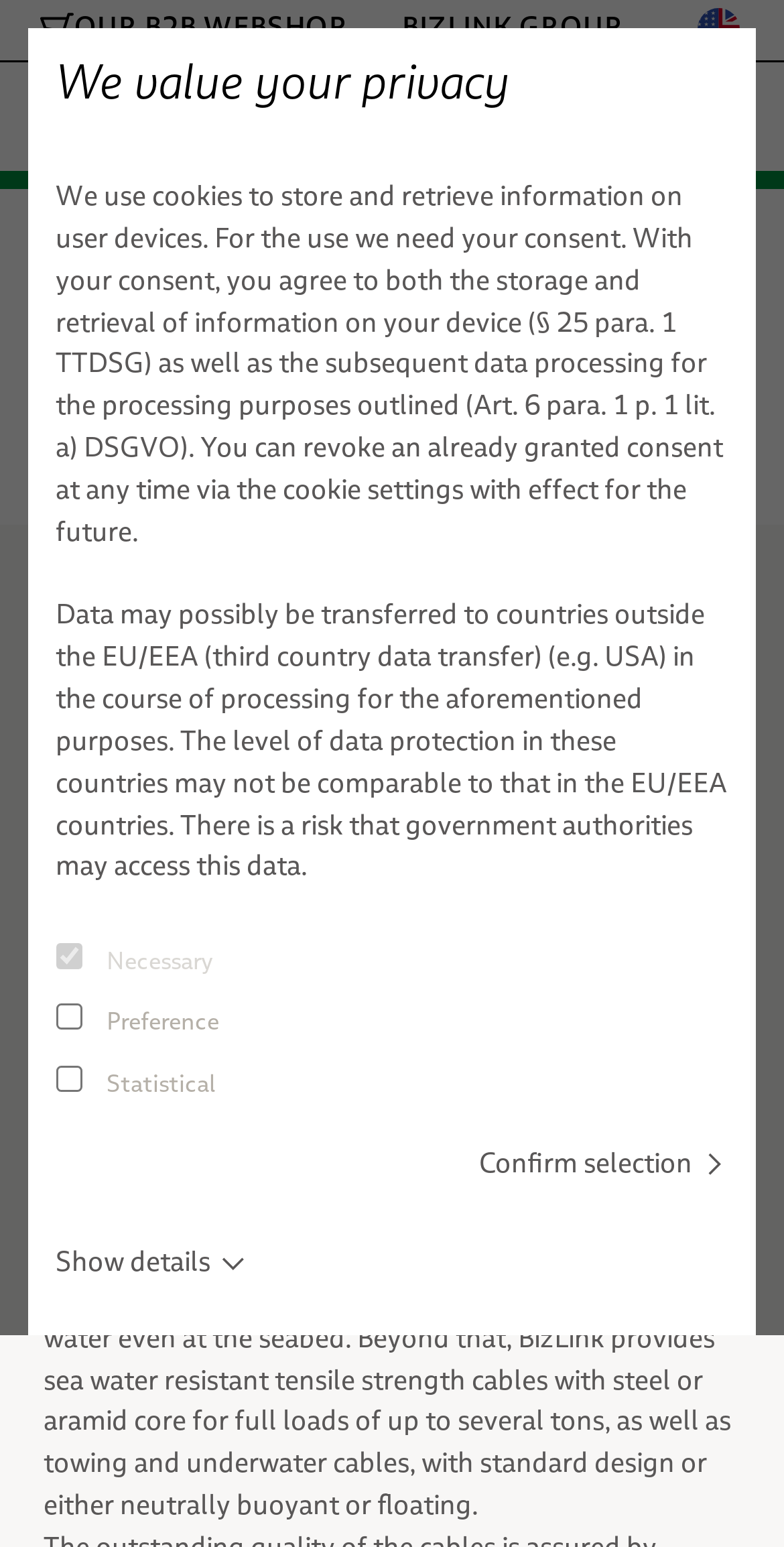Determine the bounding box coordinates of the section I need to click to execute the following instruction: "Click the 'OUR B2B WEBSHOP' link". Provide the coordinates as four float numbers between 0 and 1, i.e., [left, top, right, bottom].

[0.016, 0.005, 0.477, 0.034]